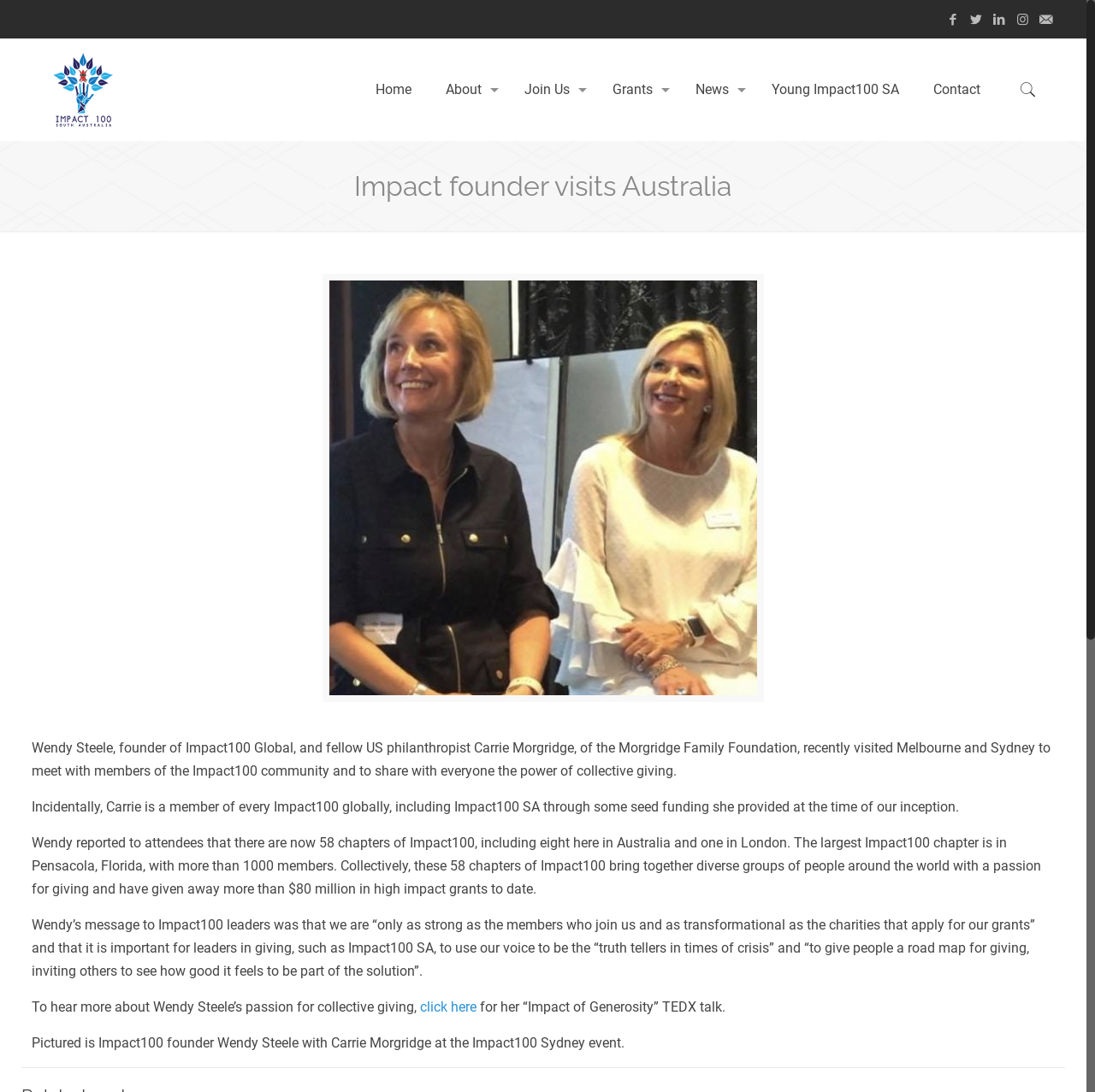Identify the bounding box coordinates of the element to click to follow this instruction: 'View the logo'. Ensure the coordinates are four float values between 0 and 1, provided as [left, top, right, bottom].

[0.045, 0.035, 0.107, 0.129]